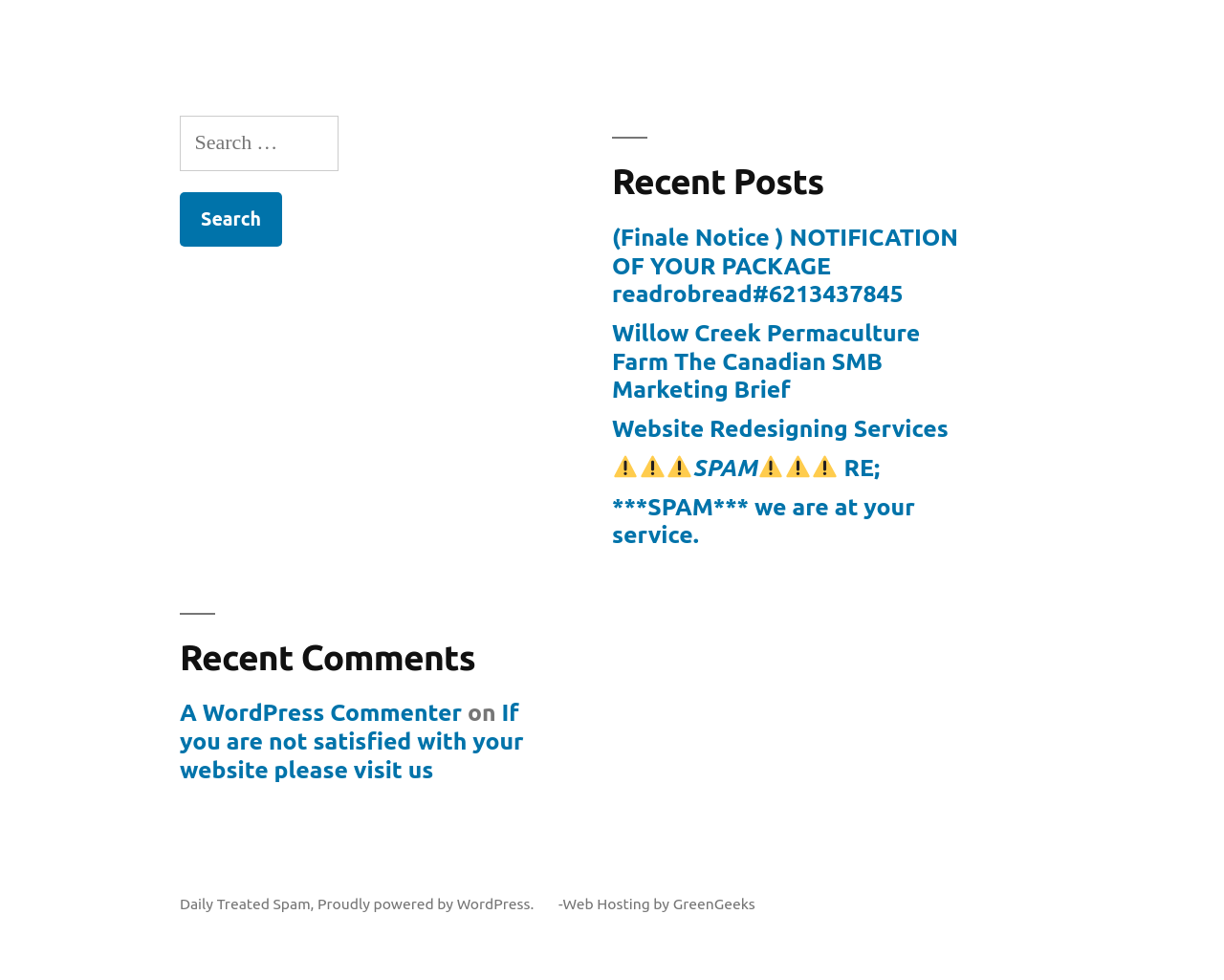What is the first recent post?
Refer to the screenshot and respond with a concise word or phrase.

Finale Notice